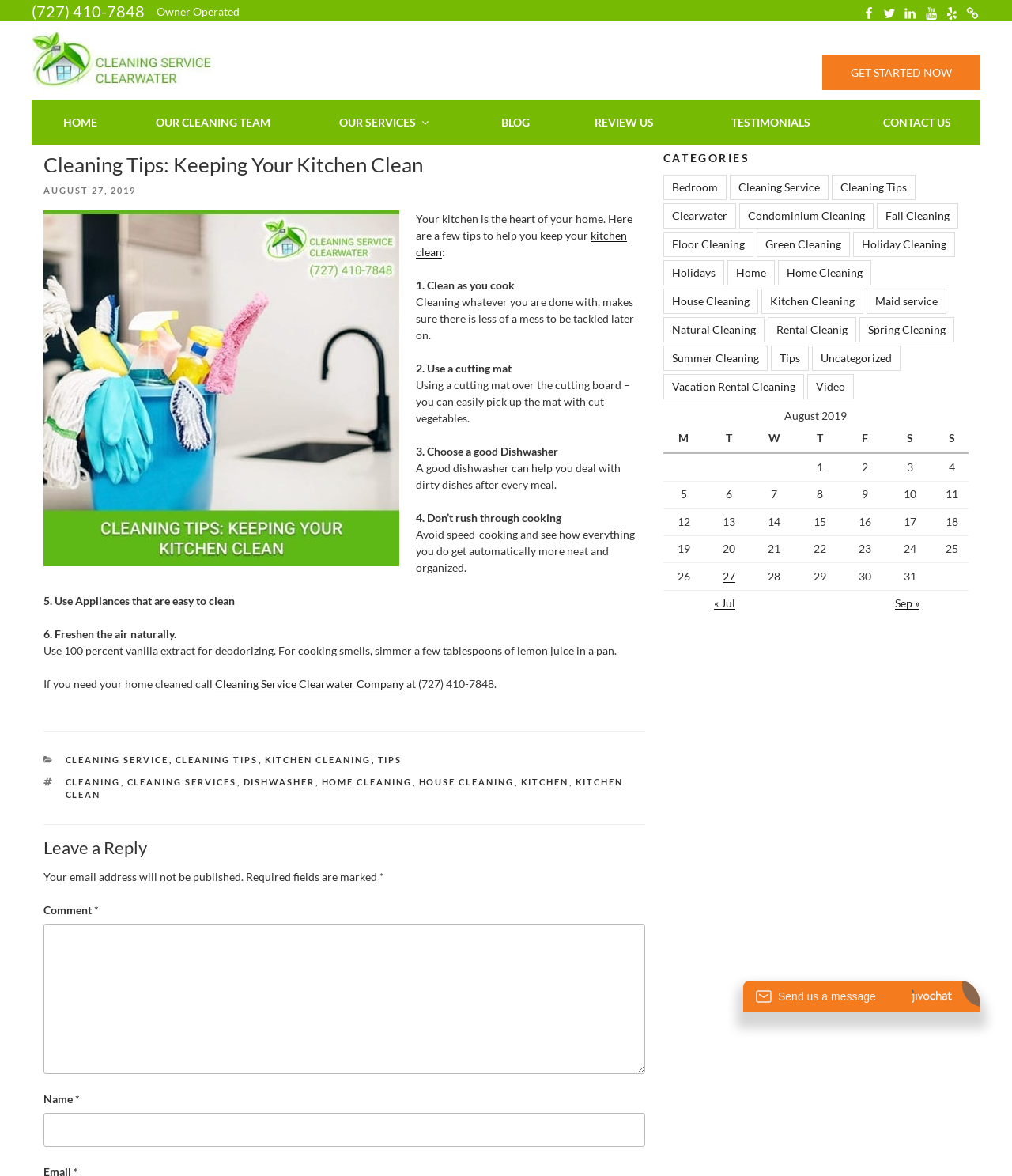Determine and generate the text content of the webpage's headline.

Cleaning Tips: Keeping Your Kitchen Clean